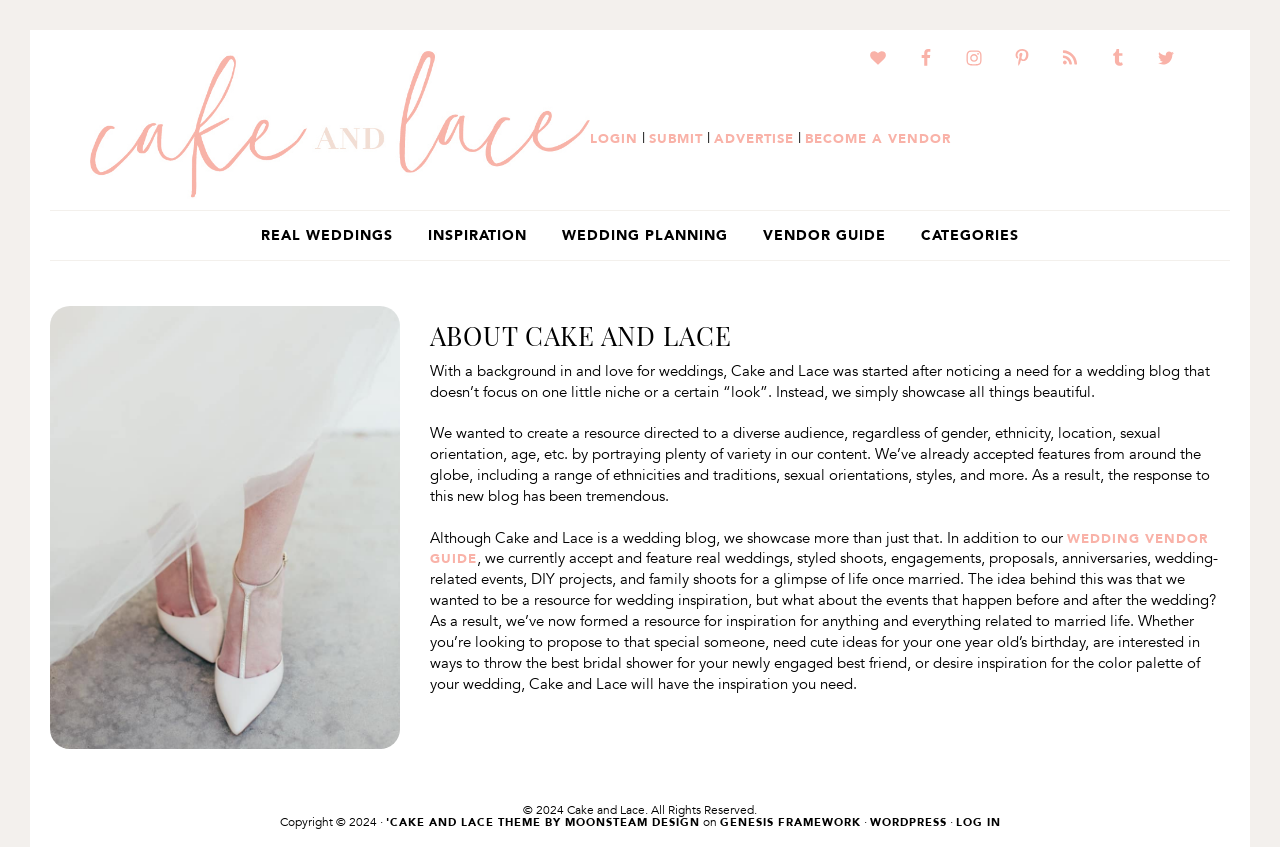Illustrate the webpage's structure and main components comprehensively.

The webpage is a wedding blog called Cake and Lace, which focuses on providing inspiration and resources for weddings and married life. At the top of the page, there are several social media links, including Bloglovin', Facebook, Instagram, Pinterest, RSS, Tumblr, and Twitter, each accompanied by an image. Below these links, there is a login button and a navigation menu with links to Real Weddings, Inspiration, Wedding Planning, Vendor Guide, and Categories.

The main content of the page is an article about Cake and Lace, which includes an image of the blog's logo. The article is divided into several paragraphs, which describe the blog's mission and purpose. The text explains that the blog aims to showcase all things beautiful and provide a resource for a diverse audience, featuring a range of ethnicities, traditions, styles, and more. The blog also includes features on wedding vendors, real weddings, styled shoots, engagements, proposals, anniversaries, and family shoots.

At the bottom of the page, there is a copyright notice and links to the blog's theme designer, framework, and content management system. There is also a login link. Overall, the webpage has a clean and organized layout, with clear headings and concise text.